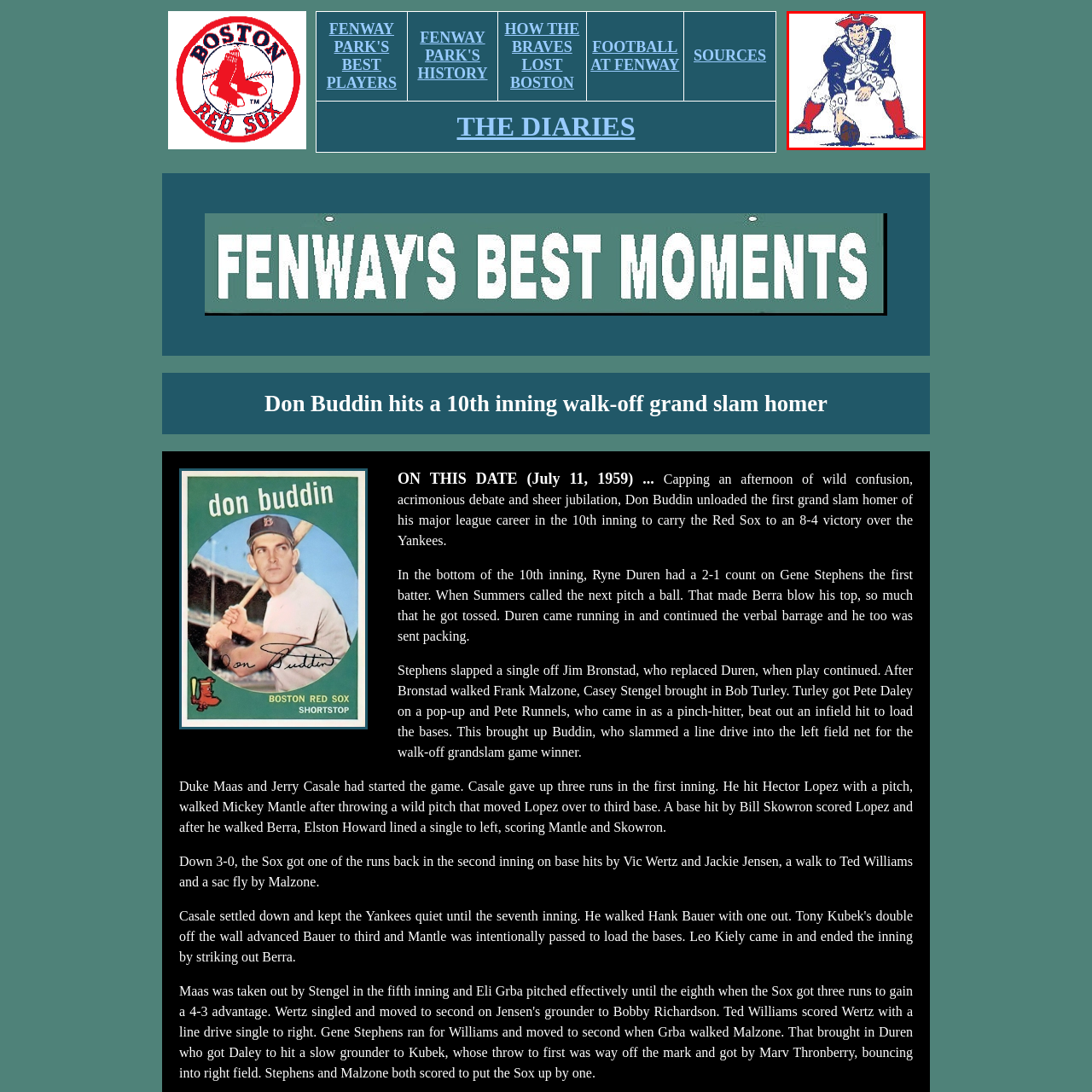Carefully describe the image located within the red boundary.

The image depicts the iconic mascot of the New England Patriots, known as "Pat Patriot." This character is illustrated in a traditional American Revolutionary War attire, showcasing a blue coat, white vest, and red pants, along with a tri-corner hat. Pat Patriot is crouched in a football stance, preparing to snap the ball, embodying the spirit of the sport and the team's rich history. The vibrant colors and dynamic pose contribute to his representation as a symbol of pride and enthusiasm for the New England Patriots, resonating with fans who cherish the team's legacy in the NFL.